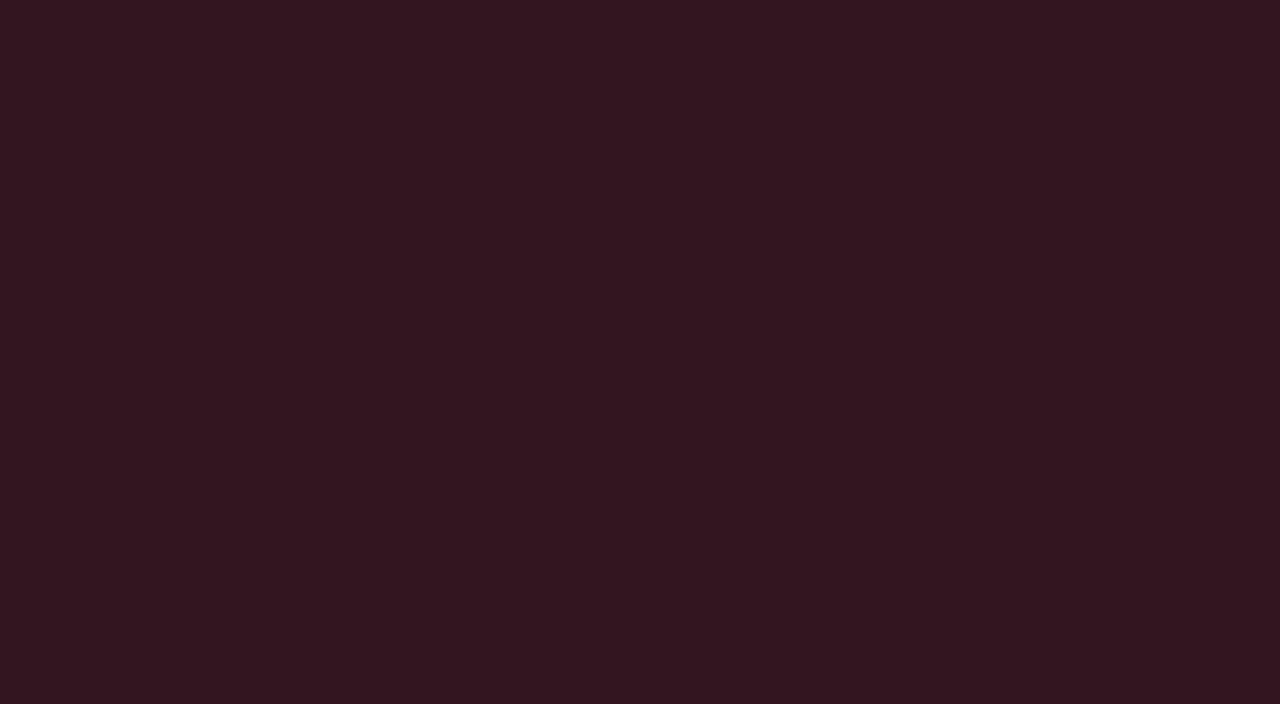What is the title of the current article?
Utilize the image to construct a detailed and well-explained answer.

I determined the title of the current article by looking at the heading element with the text 'The Carpets of Nepal | Part II' which is a child of the HeaderAsNonLandmark element.